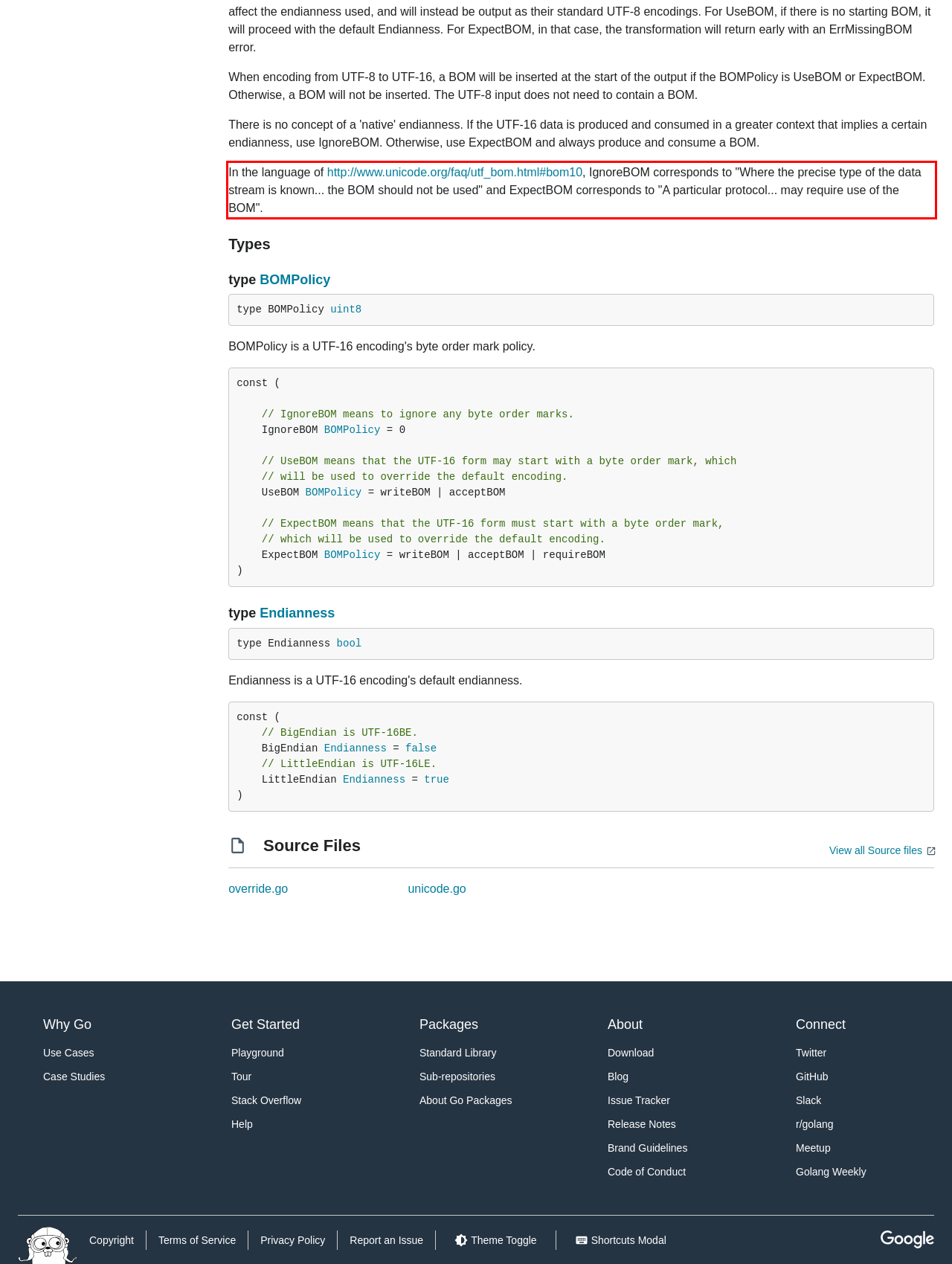You have a screenshot of a webpage with a red bounding box. Use OCR to generate the text contained within this red rectangle.

In the language of http://www.unicode.org/faq/utf_bom.html#bom10, IgnoreBOM corresponds to "Where the precise type of the data stream is known... the BOM should not be used" and ExpectBOM corresponds to "A particular protocol... may require use of the BOM".